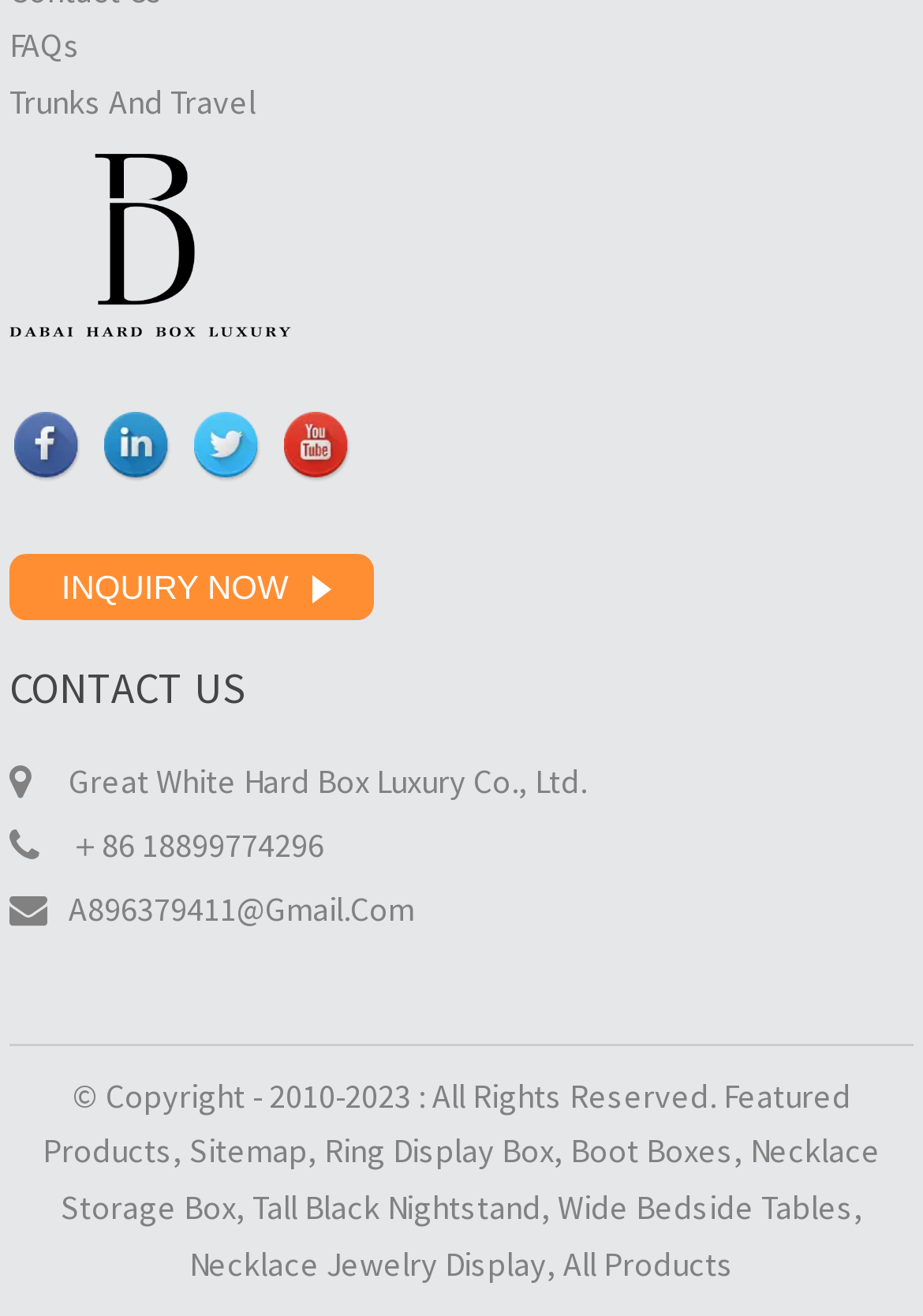Determine the bounding box of the UI element mentioned here: "＋86 18899774296". The coordinates must be in the format [left, top, right, bottom] with values ranging from 0 to 1.

[0.074, 0.626, 0.351, 0.658]